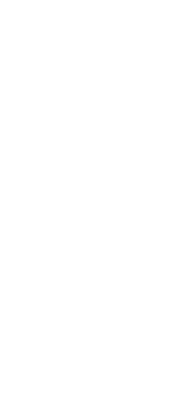Give a one-word or phrase response to the following question: What type of books is the author promoting?

Passionate historical romance books